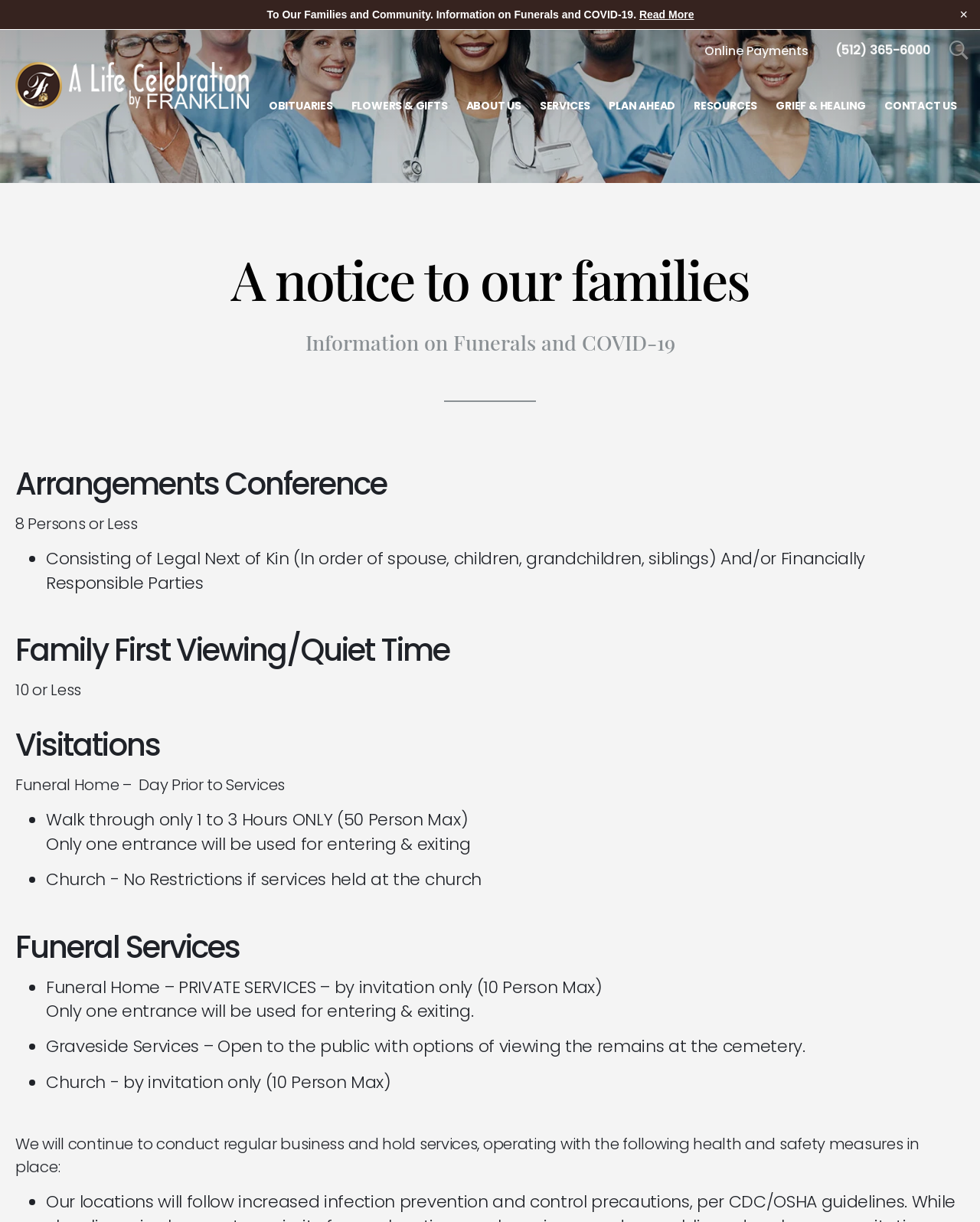Identify the coordinates of the bounding box for the element that must be clicked to accomplish the instruction: "Read more about Coronavirus Notice".

[0.652, 0.007, 0.708, 0.017]